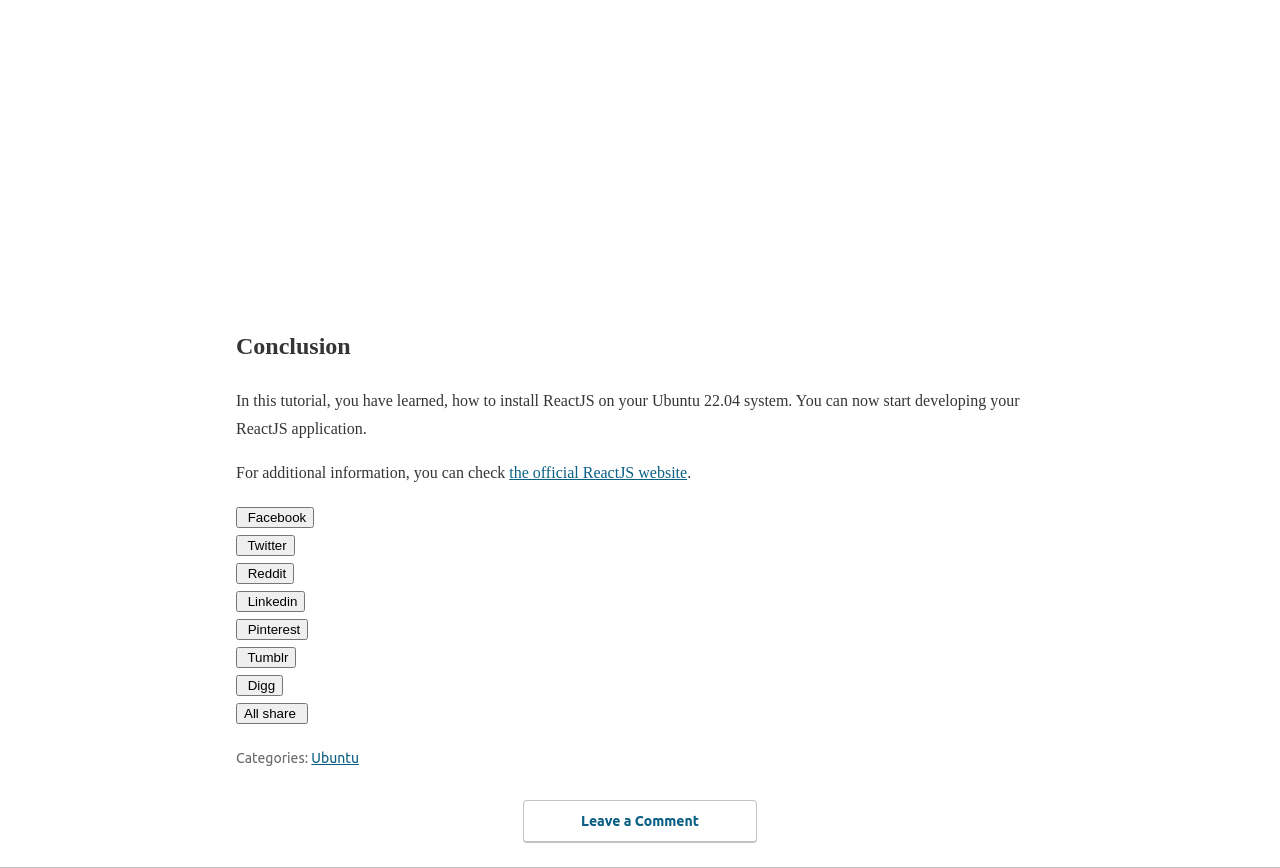Identify the bounding box coordinates for the region of the element that should be clicked to carry out the instruction: "Leave a comment". The bounding box coordinates should be four float numbers between 0 and 1, i.e., [left, top, right, bottom].

[0.409, 0.922, 0.591, 0.971]